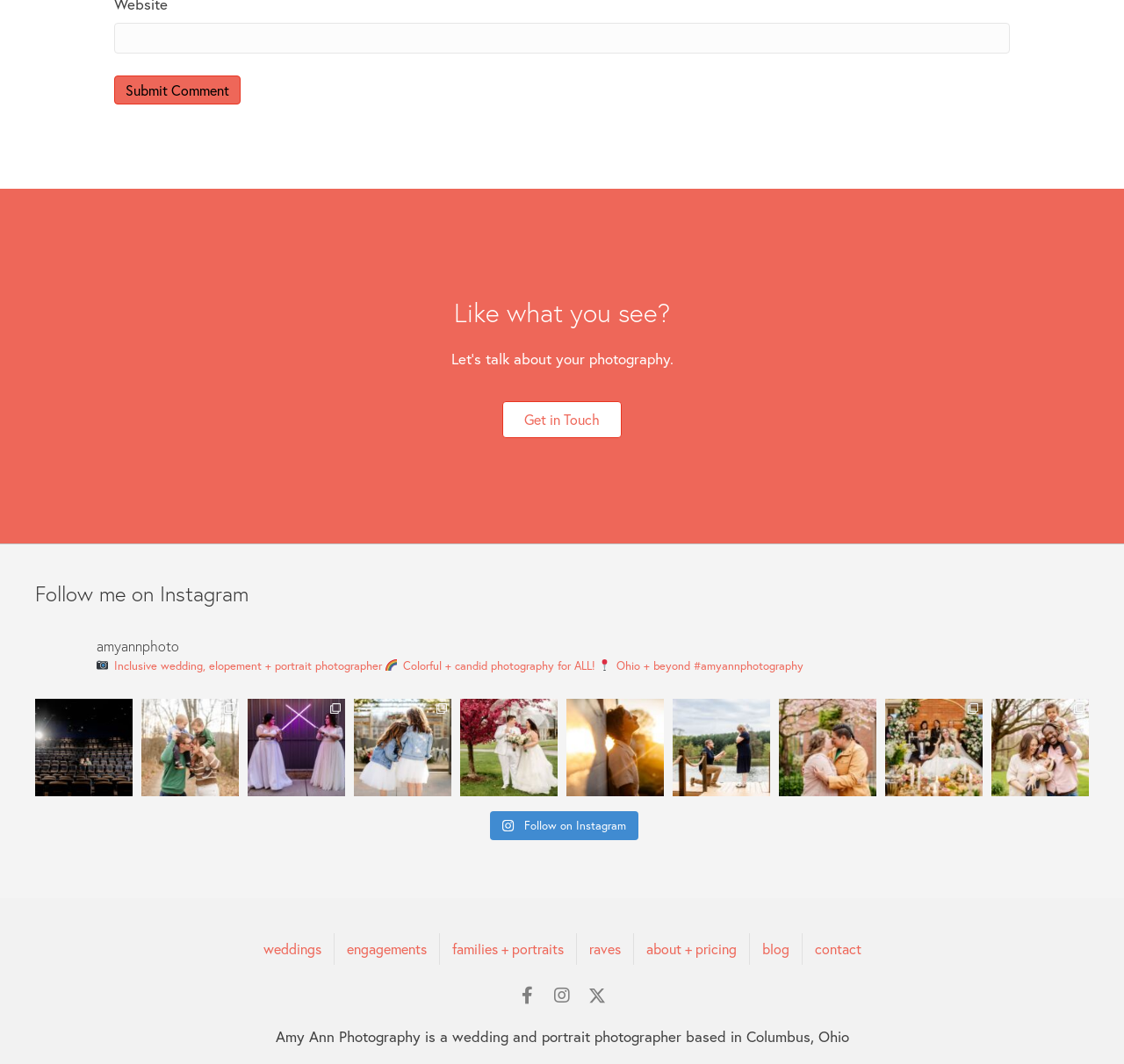How many social media buttons are there at the bottom of the page?
Look at the image and respond with a single word or a short phrase.

3